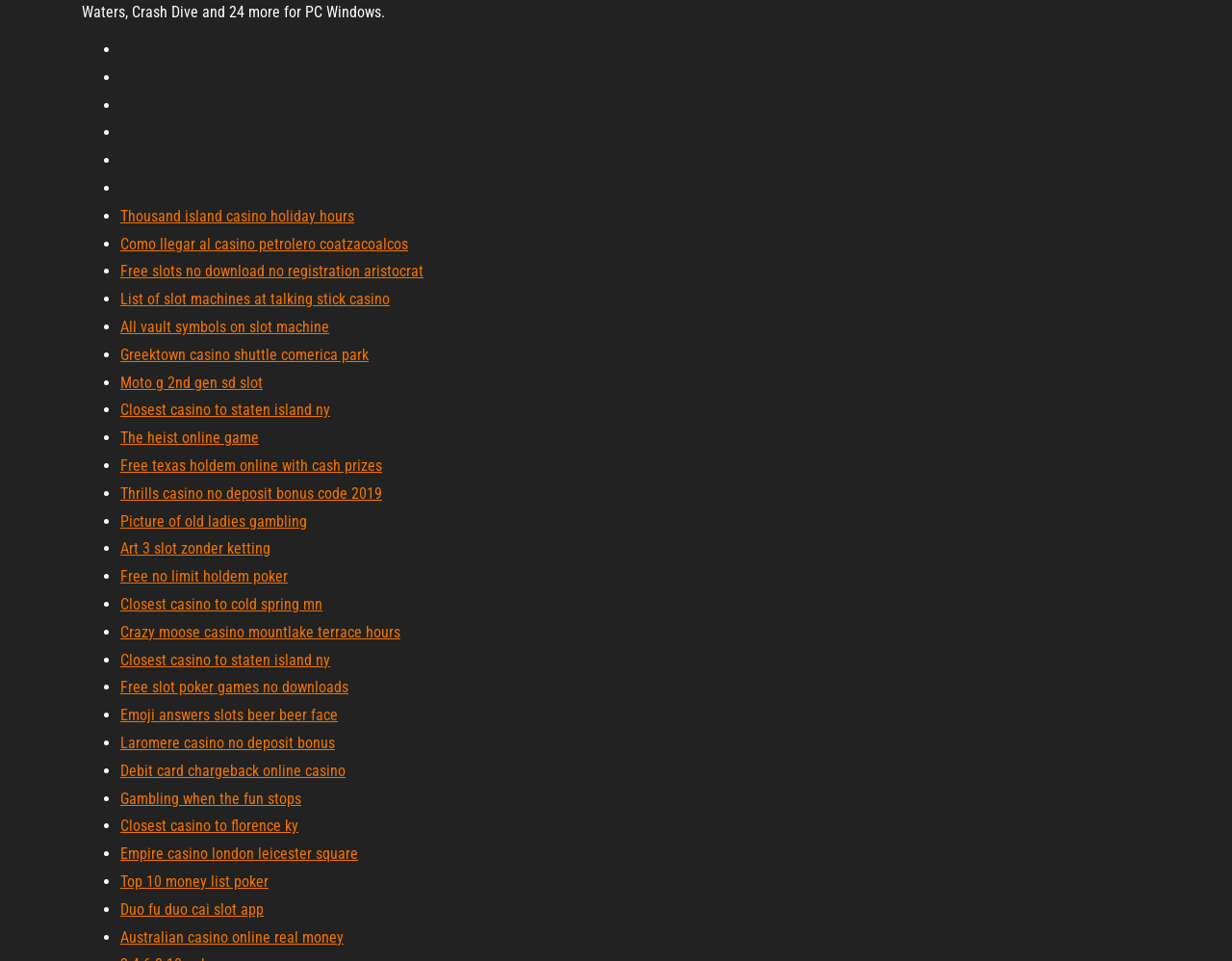How many links are on the webpage?
Please answer the question with a single word or phrase, referencing the image.

38